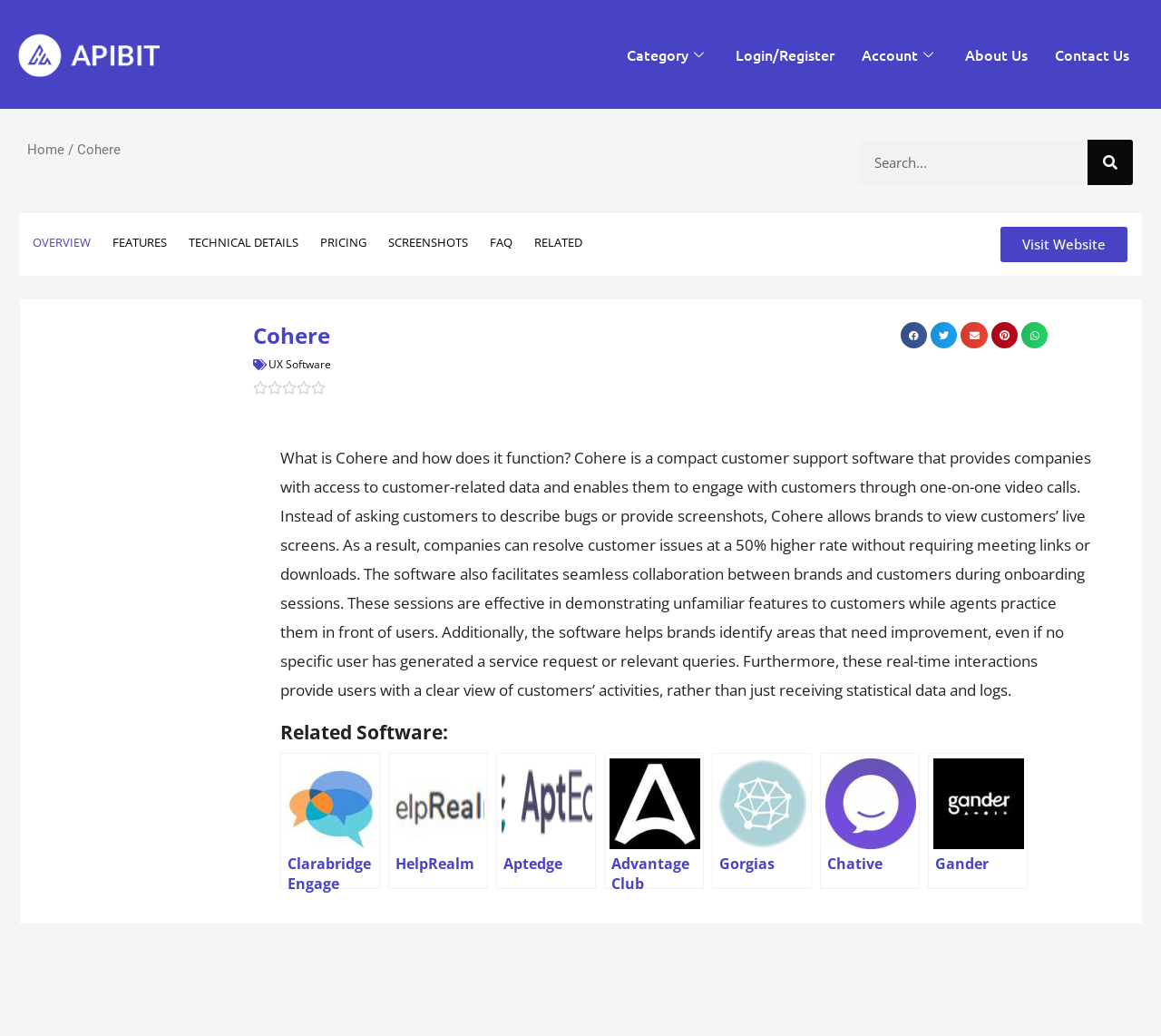Provide a thorough description of the webpage's content and layout.

This webpage is about Cohere, a compact customer support software. At the top, there are several links, including "Category", "Login/Register", "Account", "About Us", and "Contact Us", aligned horizontally. Below these links, there is a navigation breadcrumb with a "Home" link and a separator "/ Cohere". 

On the left side, there are several links, including "OVERVIEW", "FEATURES", "TECHNICAL DETAILS", "PRICING", "SCREENSHOTS", "FAQ", and "RELATED", arranged vertically. 

In the main content area, there is a heading "Cohere" followed by a link with the same text. Below this, there is a rating "/5" with a star icon. 

The main content is a descriptive text about Cohere, explaining its function and benefits. It provides companies with access to customer-related data and enables them to engage with customers through one-on-one video calls. The text also highlights the advantages of using Cohere, such as resolving customer issues at a 50% higher rate.

On the right side, there are several social media sharing buttons, including "Share on Facebook", "Share on Twitter", "Share on Email", "Share on Pinterest", and "Share on WhatsApp".

Below the main content, there is a heading "Related Software:" followed by several links to related software, including Clarabridge Engage, HelpRealm, Aptedge, Advantage Club, Gorgias, Chative, and Gander. Each link has a corresponding logo image displayed next to it.